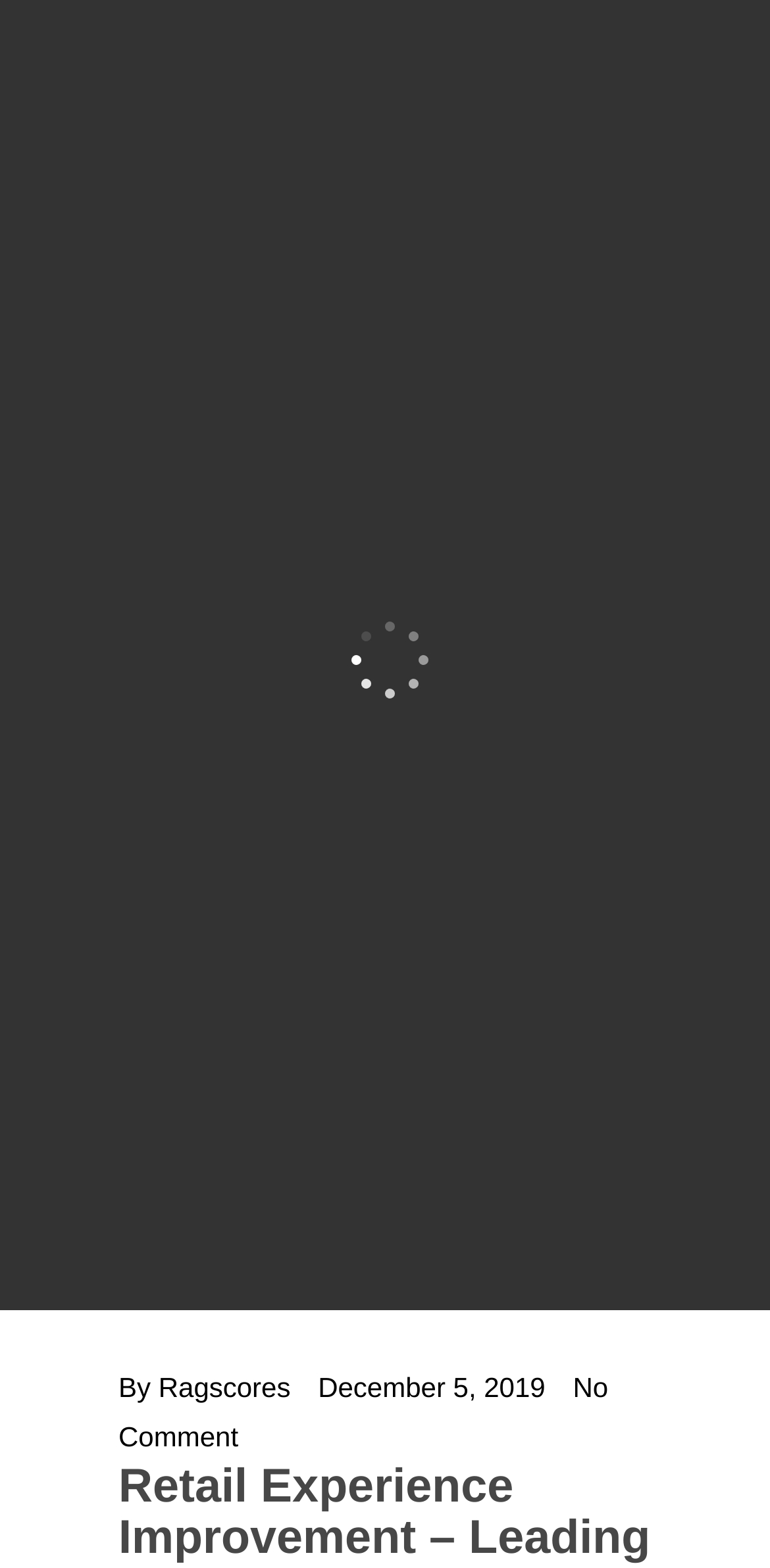Specify the bounding box coordinates of the region I need to click to perform the following instruction: "Send an email". The coordinates must be four float numbers in the range of 0 to 1, i.e., [left, top, right, bottom].

[0.34, 0.055, 0.811, 0.073]